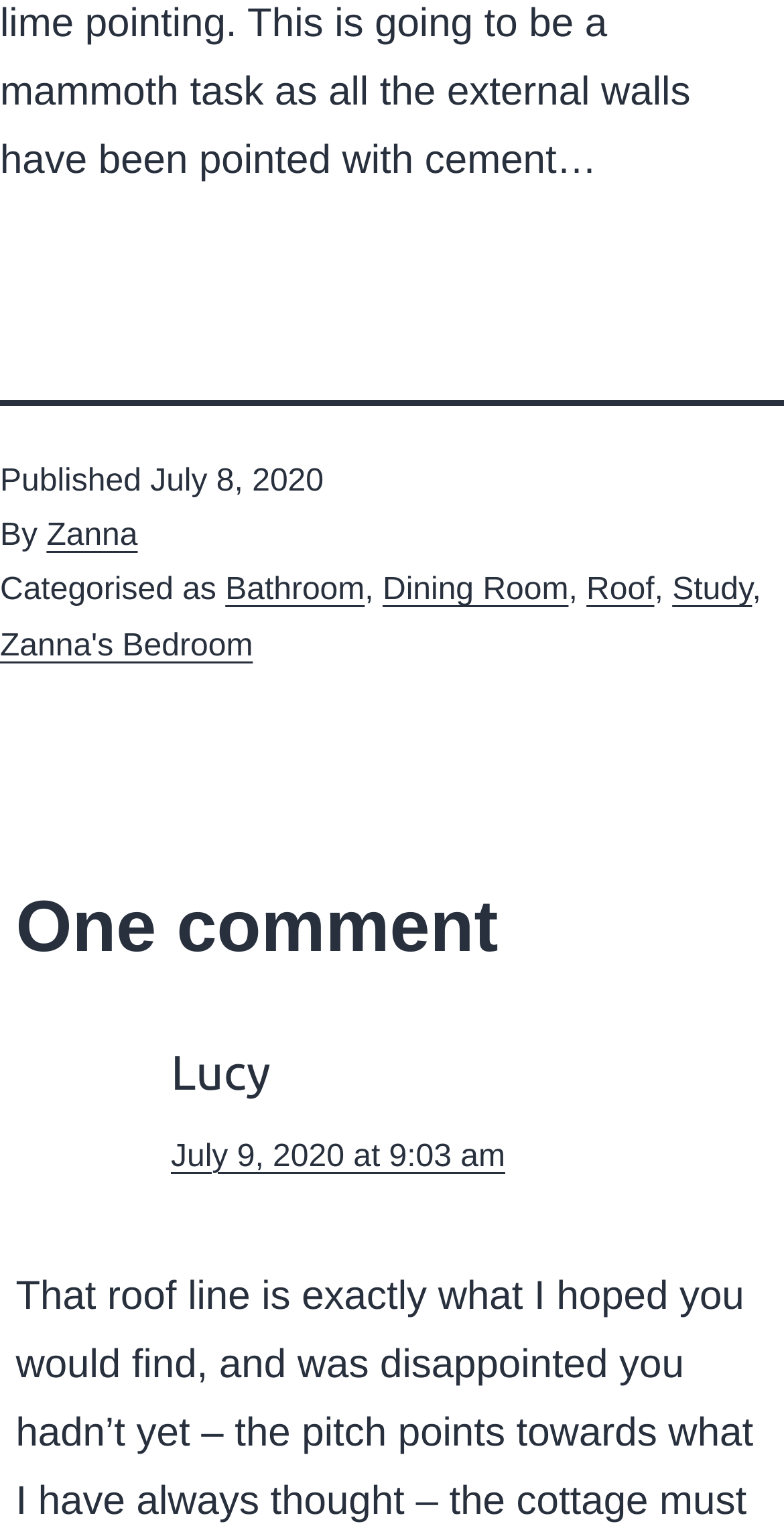Find the UI element described as: "Bathroom" and predict its bounding box coordinates. Ensure the coordinates are four float numbers between 0 and 1, [left, top, right, bottom].

[0.287, 0.375, 0.465, 0.397]